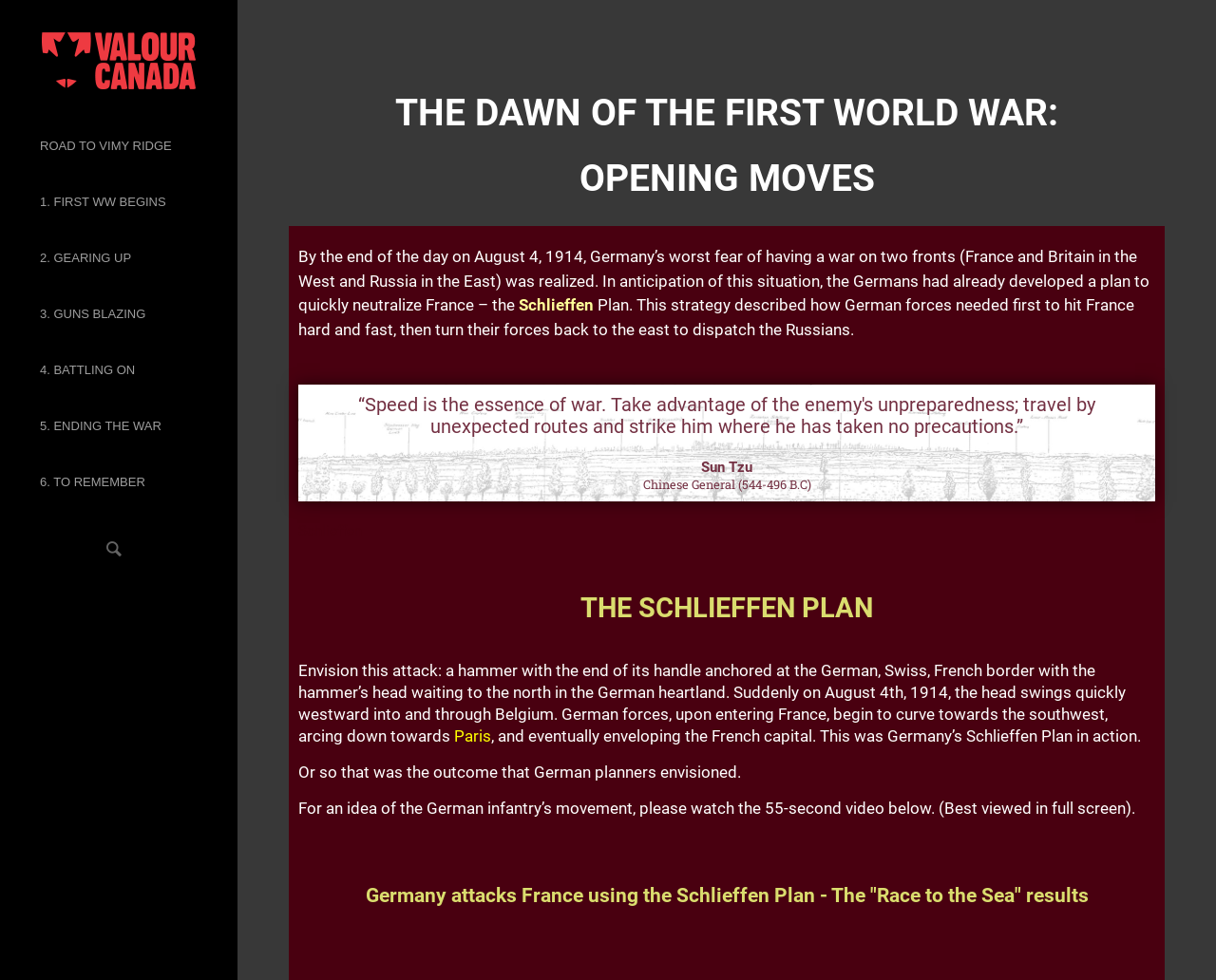Determine the bounding box coordinates of the clickable element to achieve the following action: 'Go to Valour Canada Homepage'. Provide the coordinates as four float values between 0 and 1, formatted as [left, top, right, bottom].

[0.0, 0.029, 0.195, 0.094]